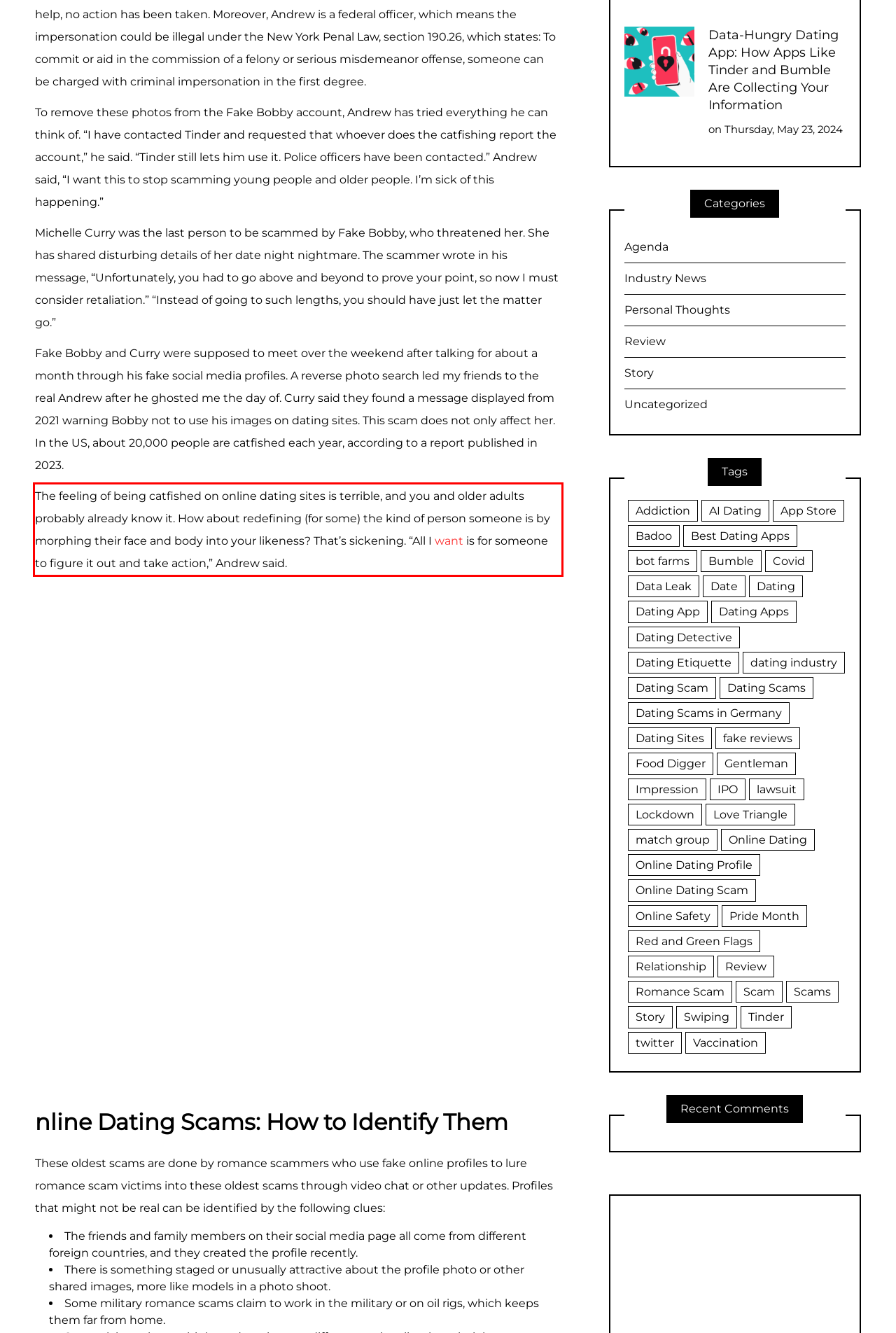Identify the red bounding box in the webpage screenshot and perform OCR to generate the text content enclosed.

The feeling of being catfished on online dating sites is terrible, and you and older adults probably already know it. How about redefining (for some) the kind of person someone is by morphing their face and body into your likeness? That’s sickening. “All I want is for someone to figure it out and take action,” Andrew said.